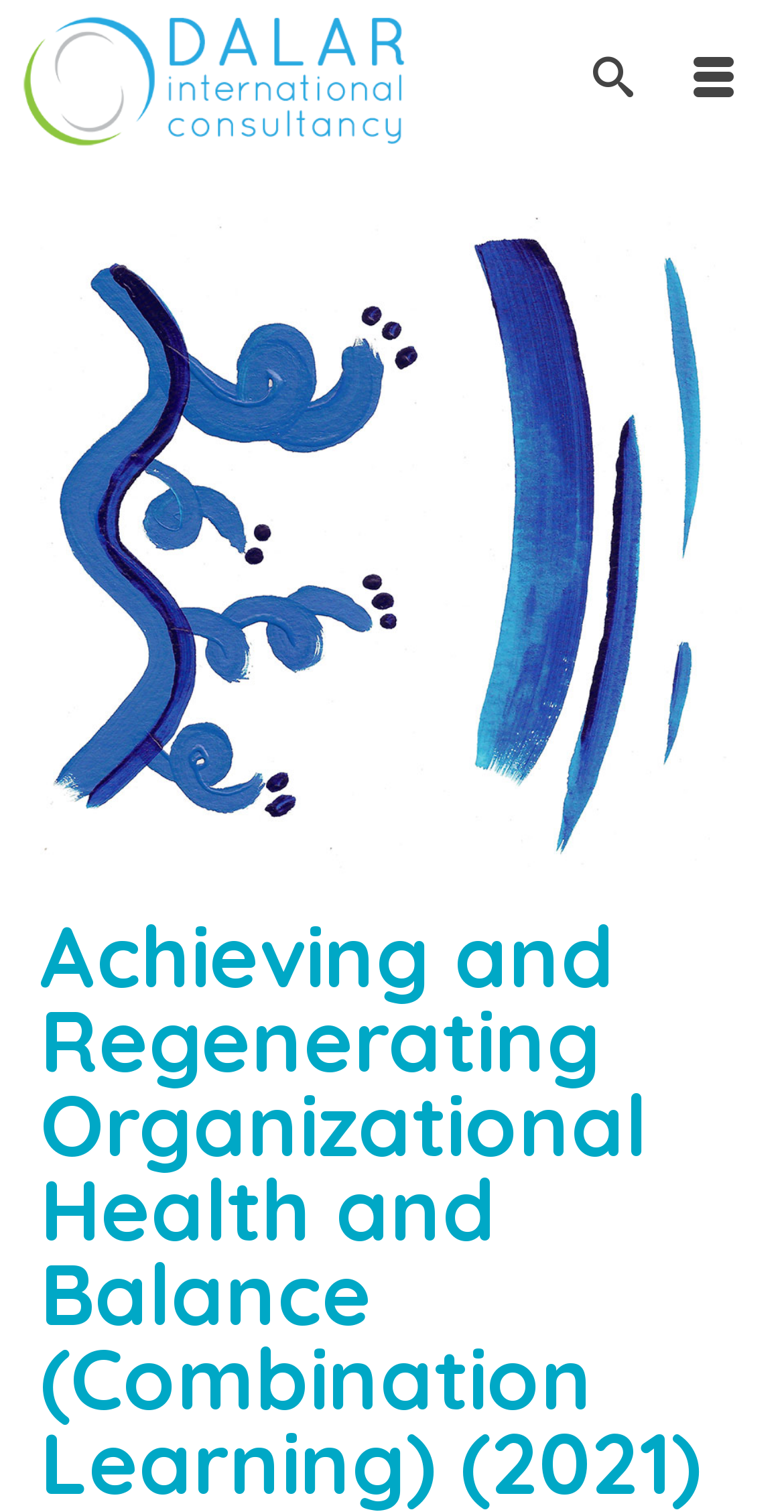Answer the following inquiry with a single word or phrase:
What is the name of the workshop?

Achieving and Regenerating Organizational Health and Balance